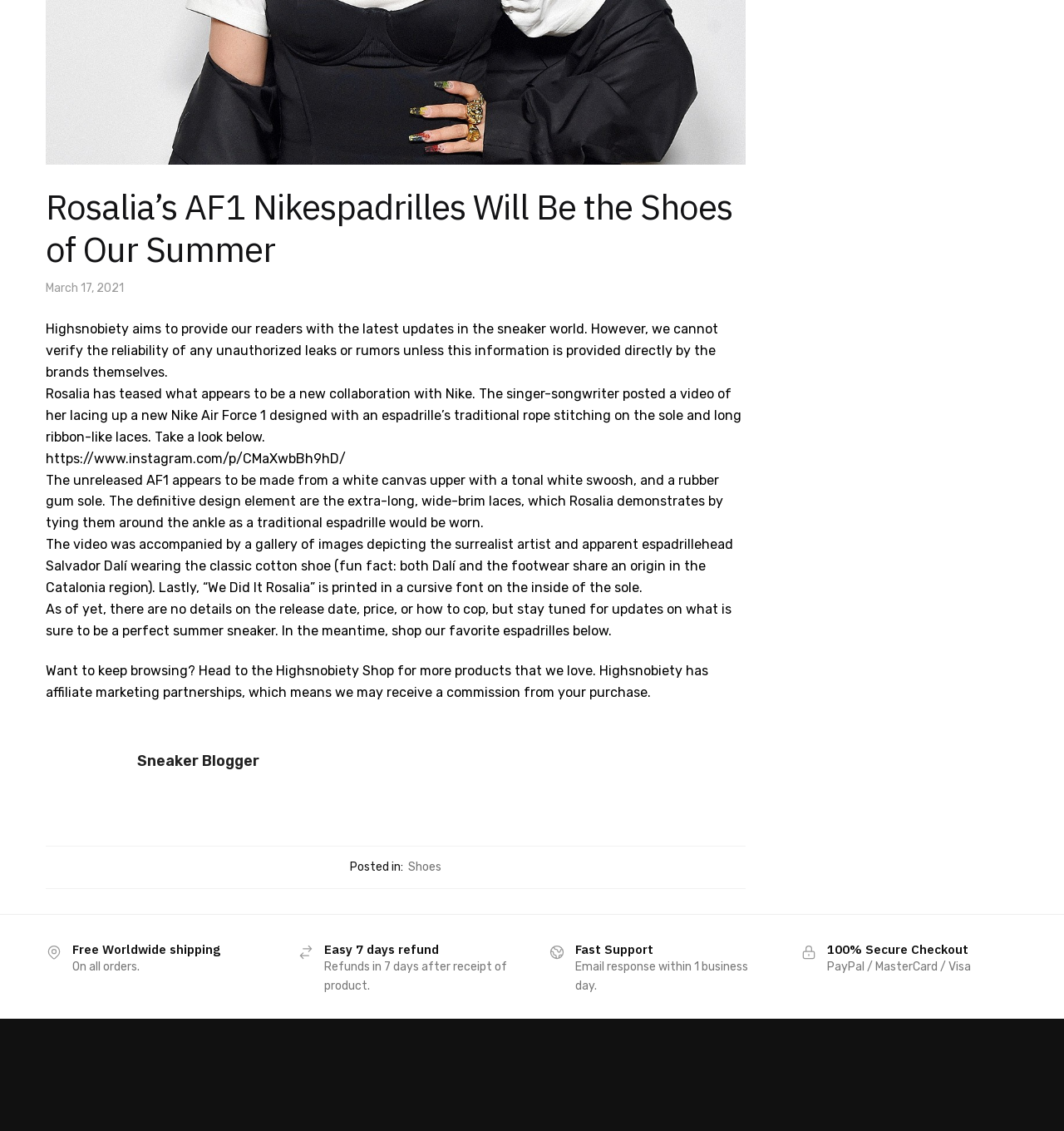Find and provide the bounding box coordinates for the UI element described here: "Request a Brochure". The coordinates should be given as four float numbers between 0 and 1: [left, top, right, bottom].

None